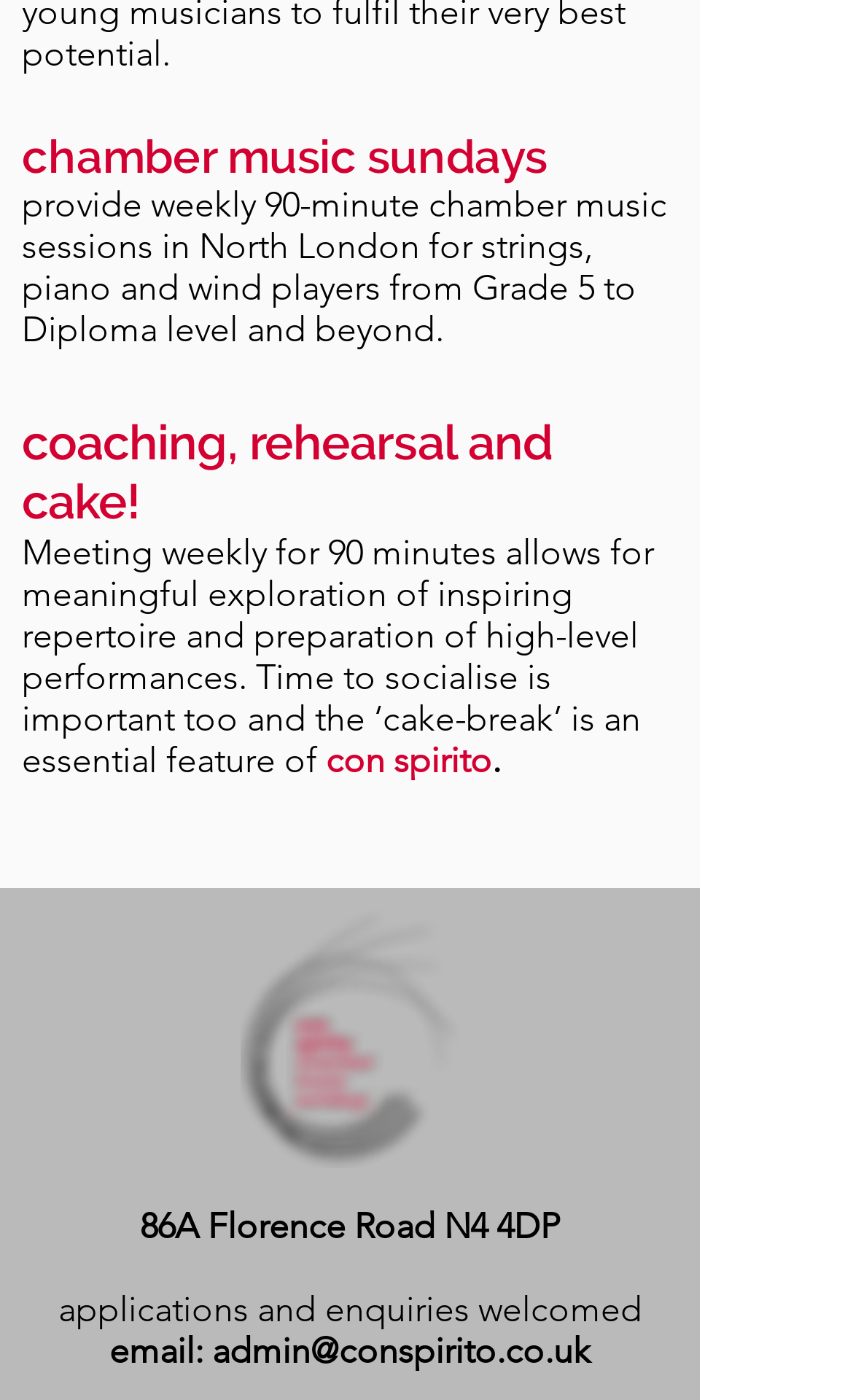What is the location of the music sessions?
Provide a concise answer using a single word or phrase based on the image.

86A Florence Road N4 4DP